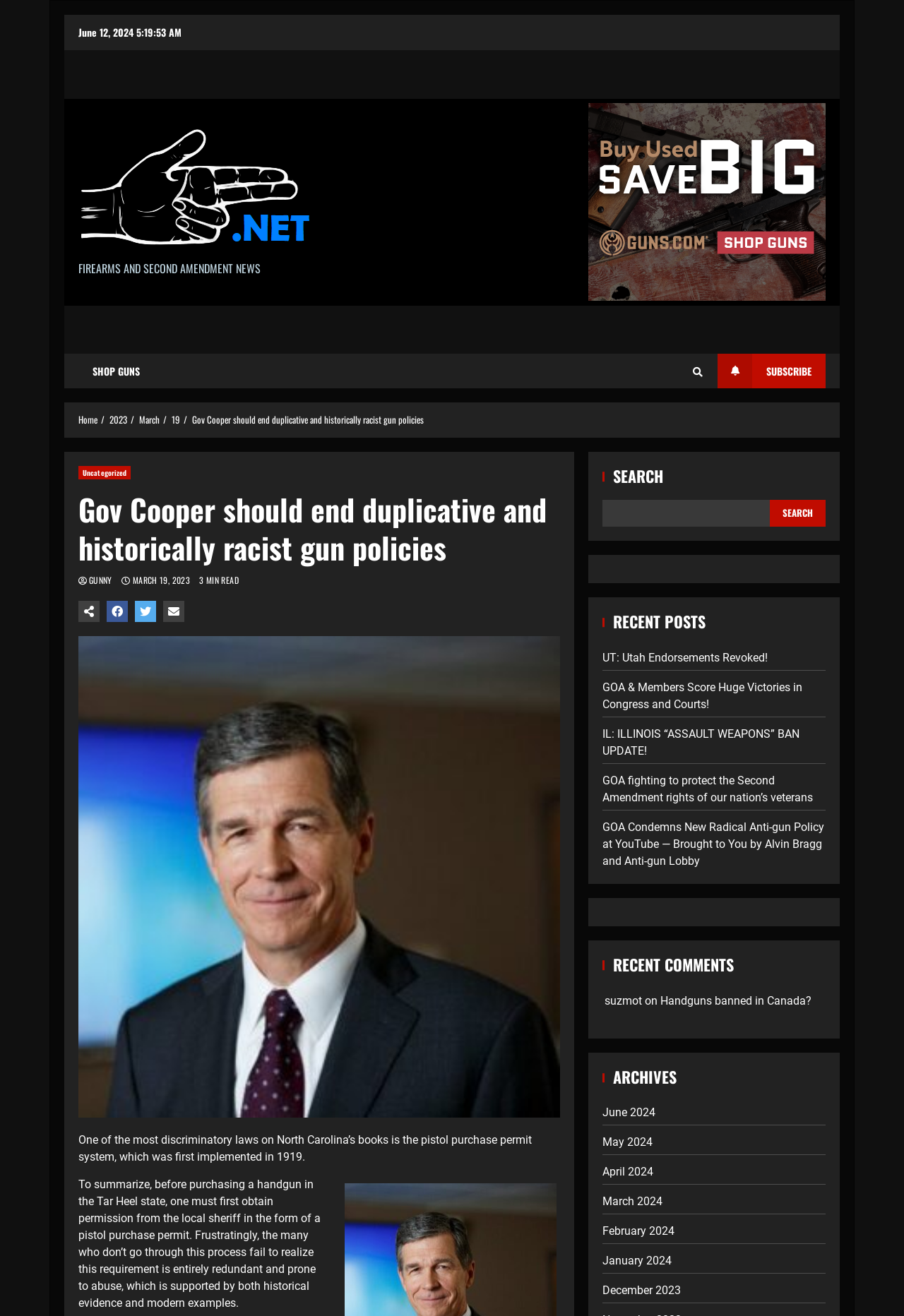Can you find the bounding box coordinates for the element to click on to achieve the instruction: "Search for something"?

[0.666, 0.38, 0.851, 0.4]